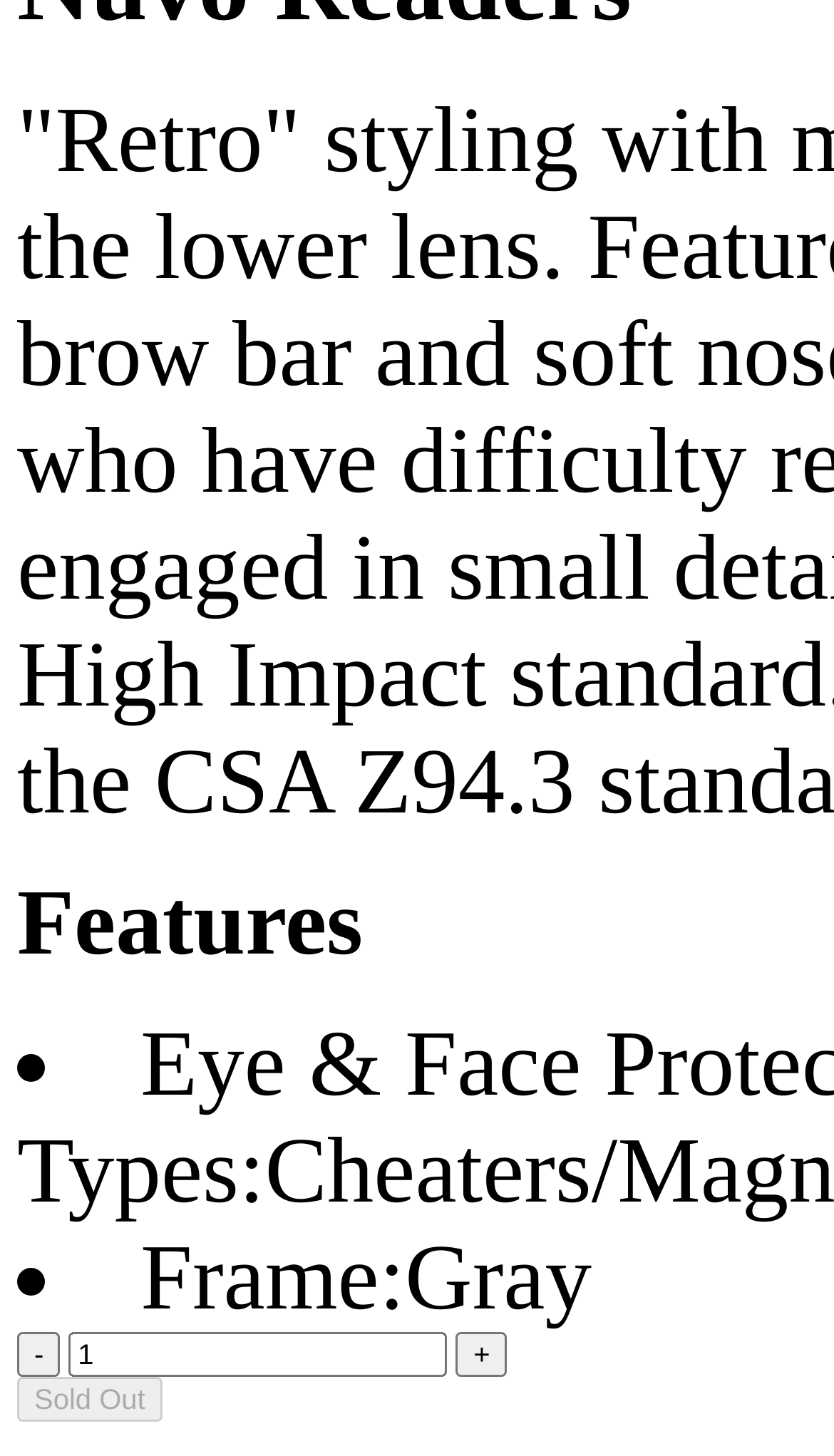What is the text next to the second list marker?
Look at the screenshot and respond with a single word or phrase.

Frame:Gray